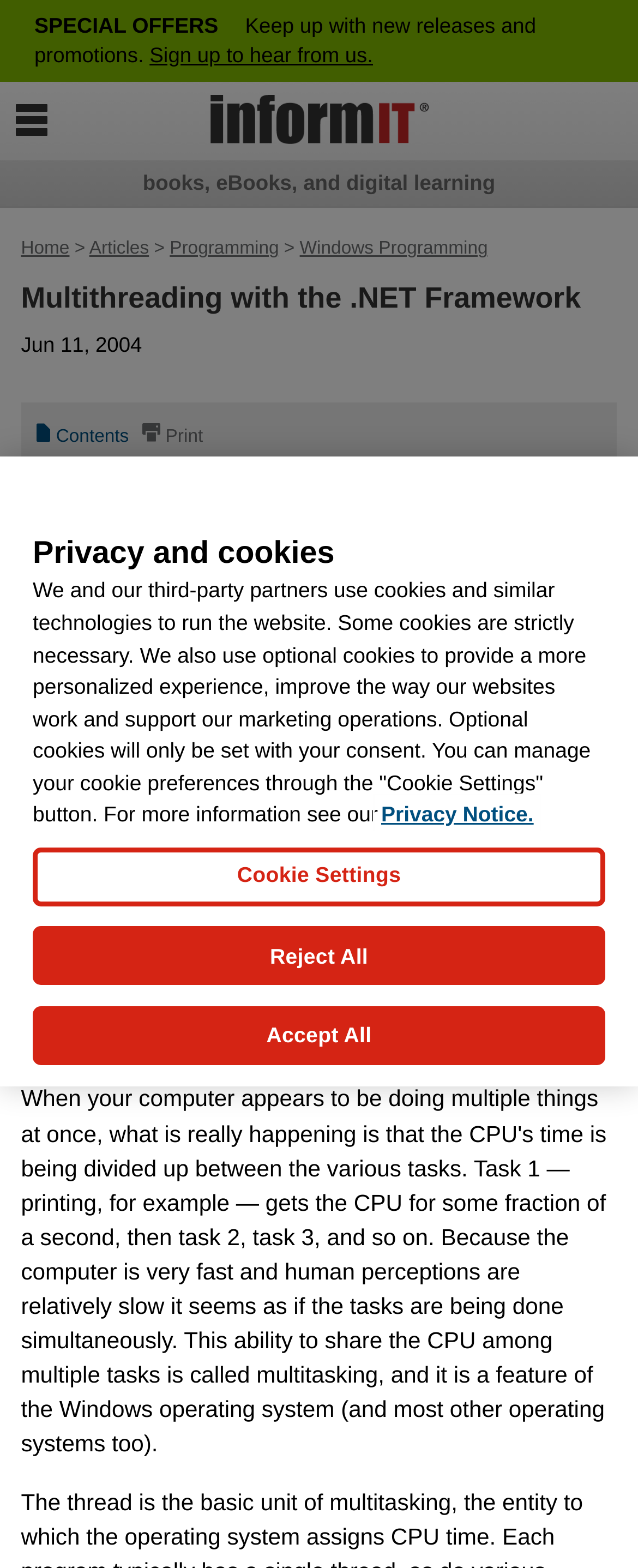Indicate the bounding box coordinates of the element that must be clicked to execute the instruction: "Go to Articles". The coordinates should be given as four float numbers between 0 and 1, i.e., [left, top, right, bottom].

[0.14, 0.152, 0.233, 0.165]